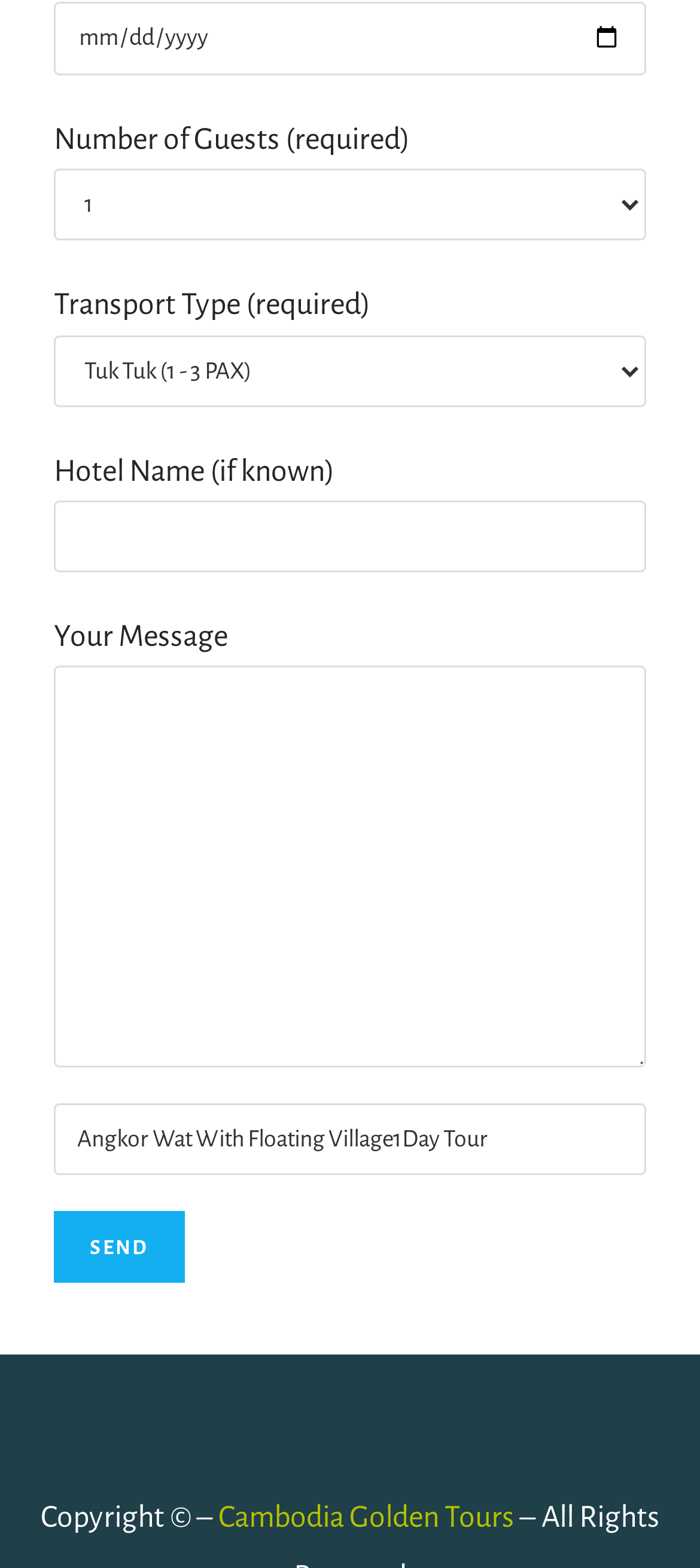What is the minimum year that can be selected?
Answer the question with a single word or phrase, referring to the image.

1